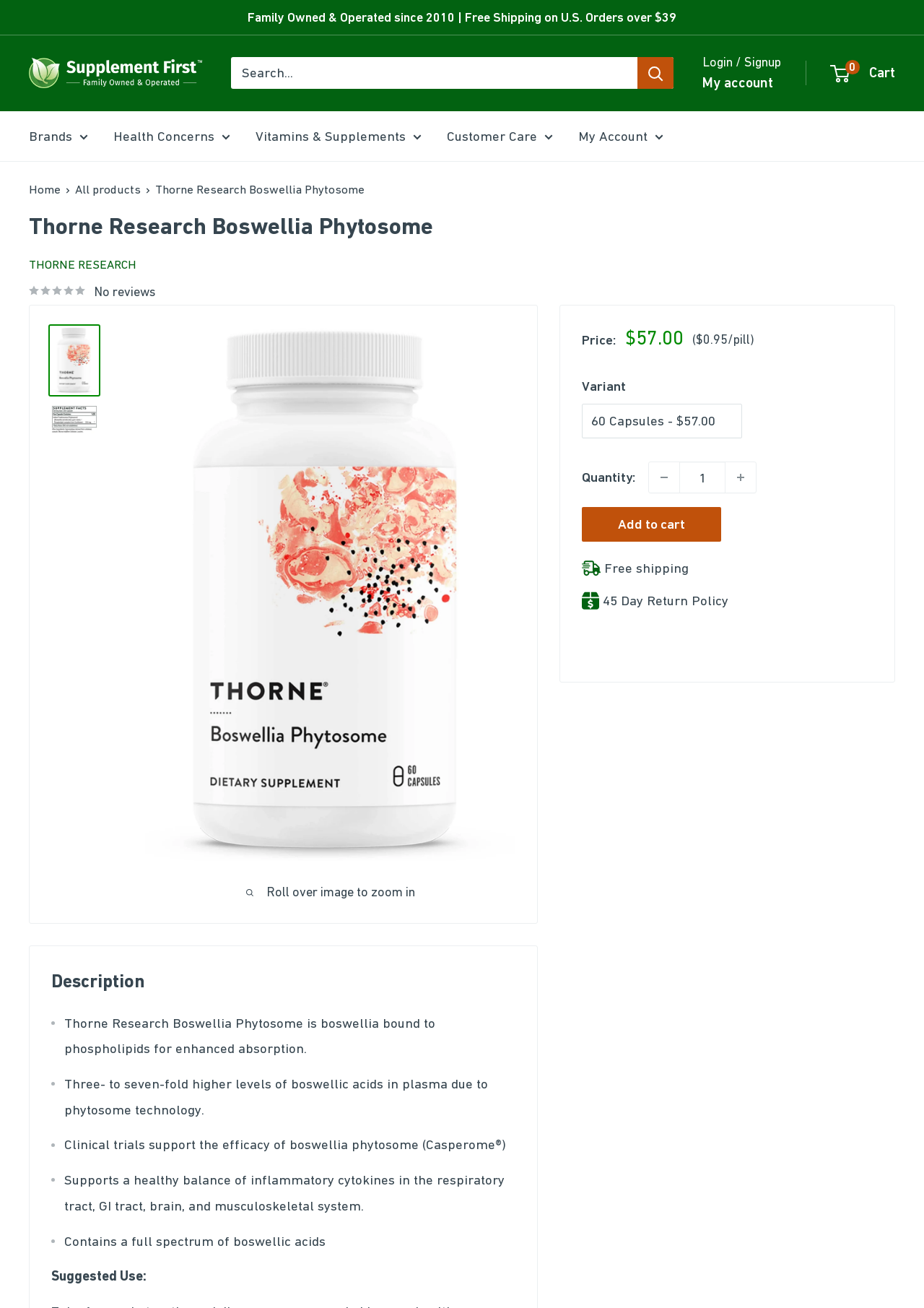Indicate the bounding box coordinates of the element that must be clicked to execute the instruction: "Increase quantity". The coordinates should be given as four float numbers between 0 and 1, i.e., [left, top, right, bottom].

[0.785, 0.354, 0.818, 0.377]